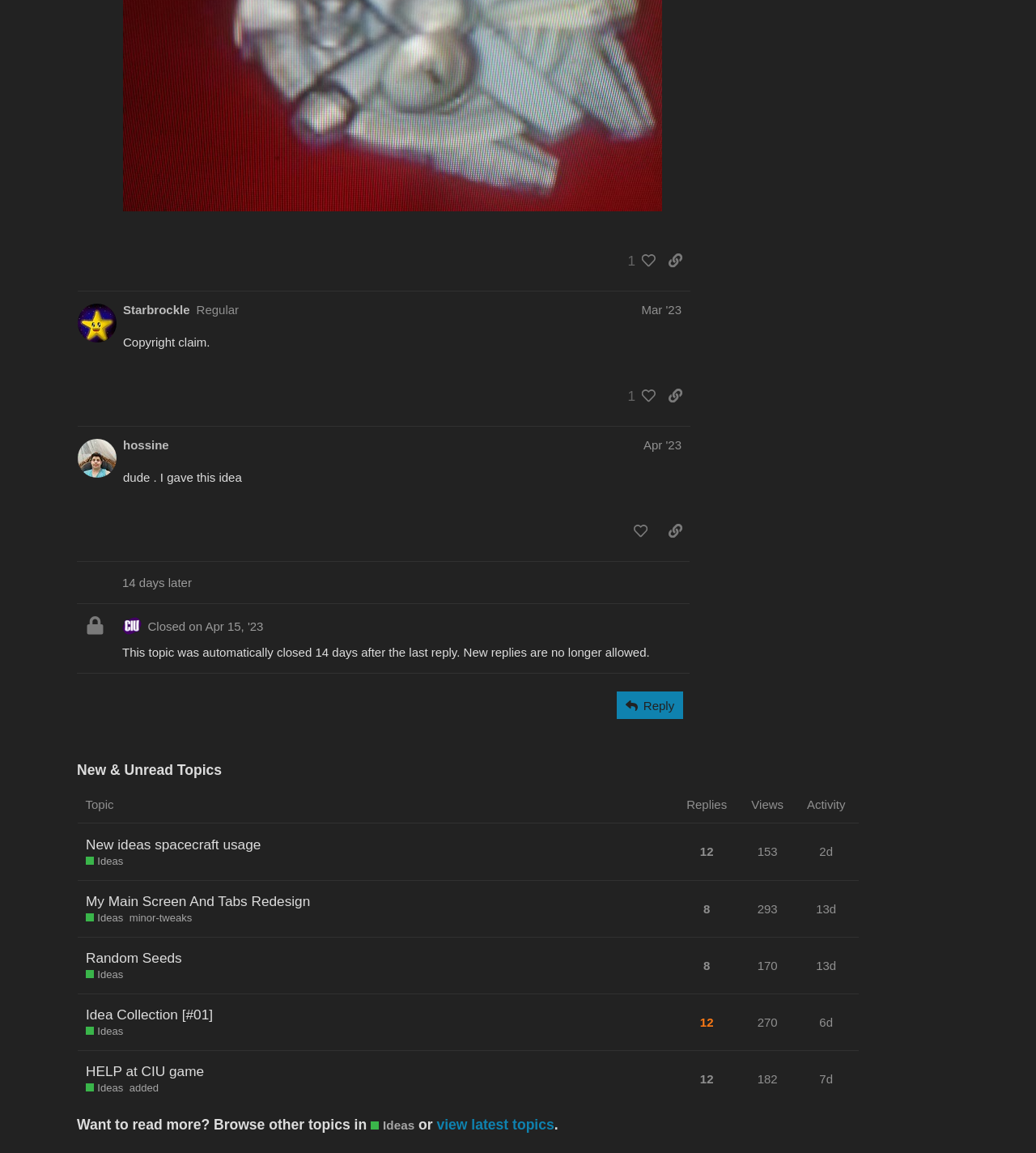Given the webpage screenshot and the description, determine the bounding box coordinates (top-left x, top-left y, bottom-right x, bottom-right y) that define the location of the UI element matching this description: HELP at CIU game

[0.083, 0.911, 0.197, 0.947]